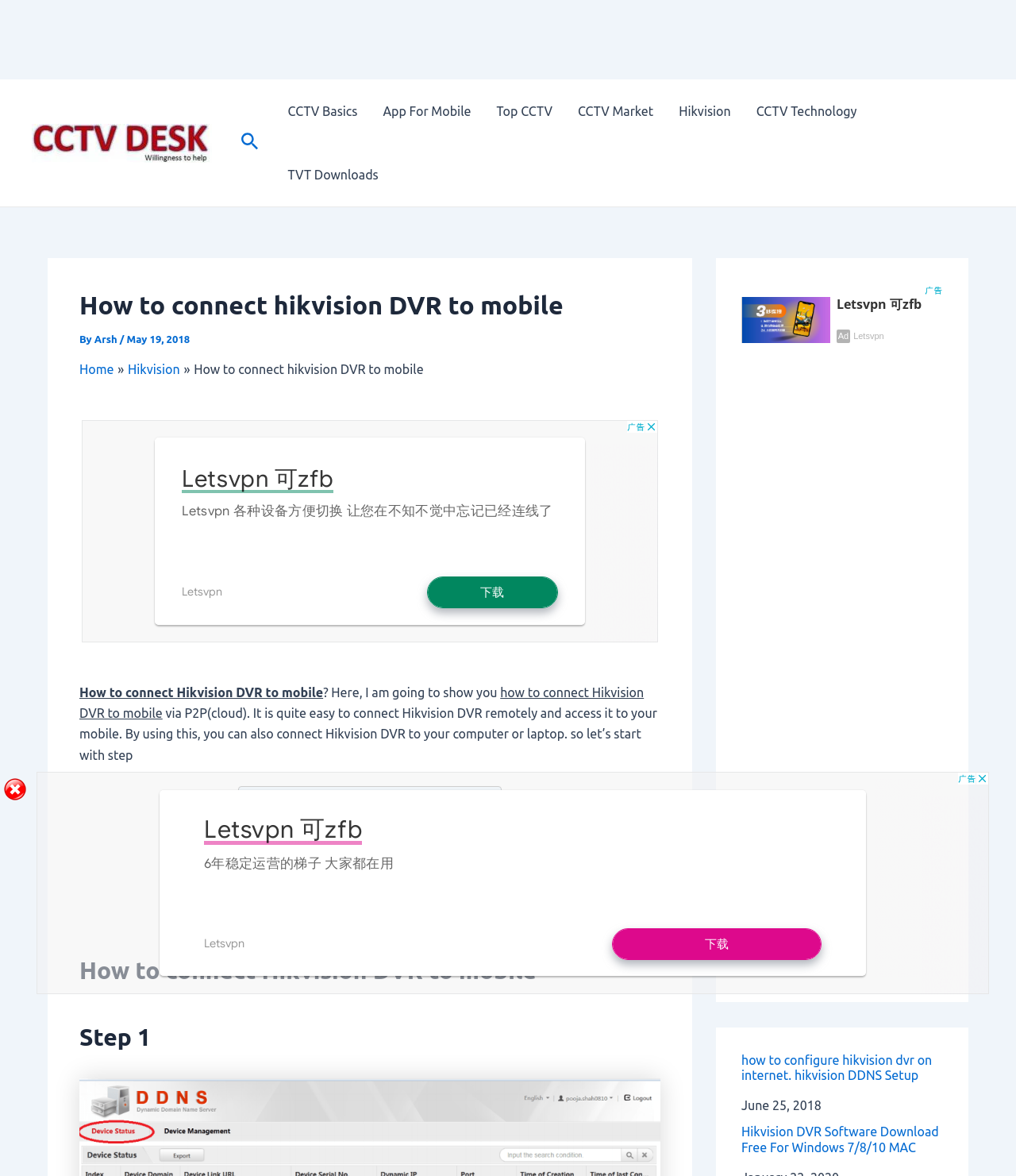Determine the bounding box coordinates for the region that must be clicked to execute the following instruction: "Click on the 'Hikvision DVR Software Download Free For Windows 7/8/10 MAC' link".

[0.73, 0.956, 0.928, 0.982]